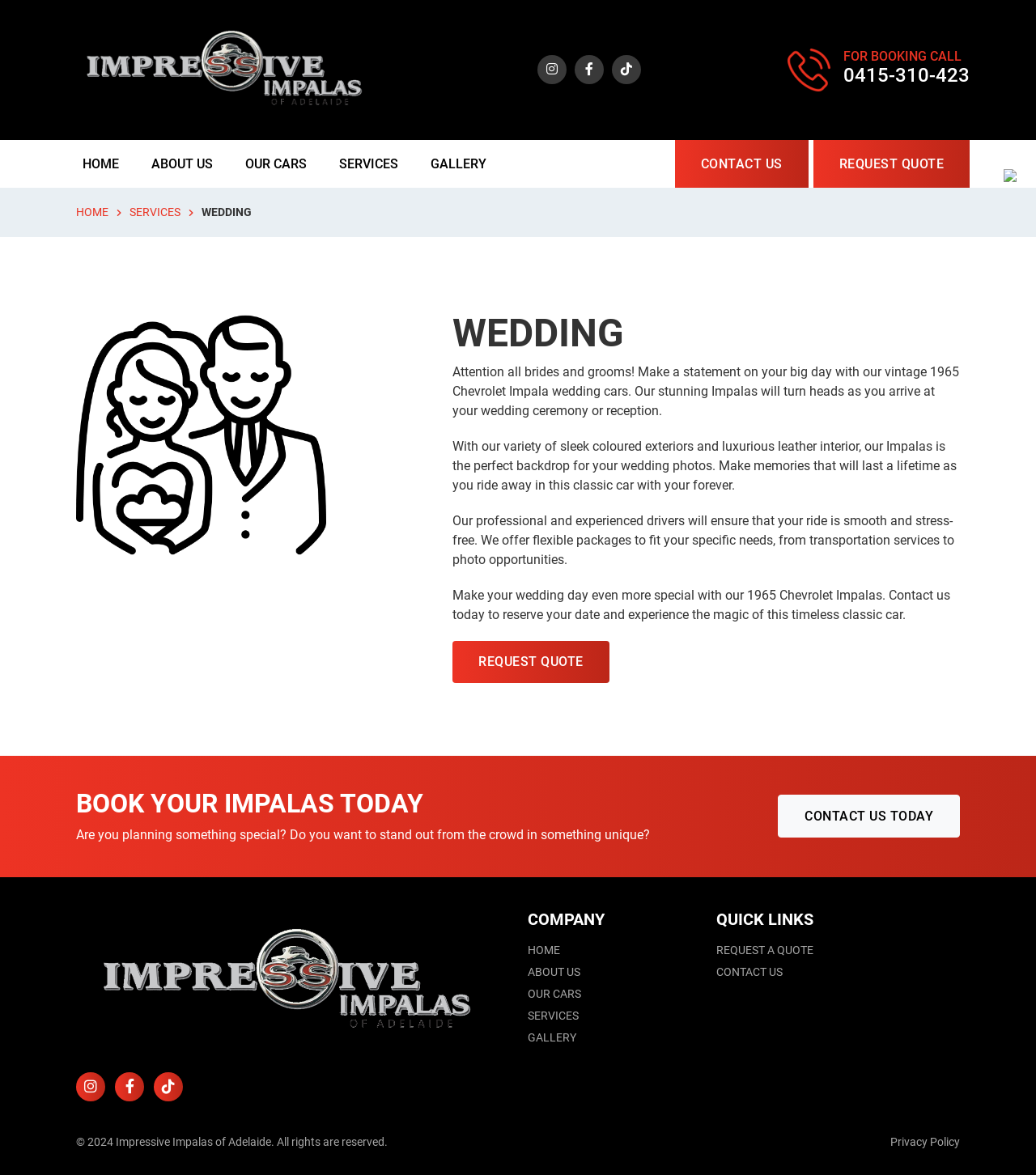Respond to the following query with just one word or a short phrase: 
What is the purpose of the Impalas offered by the company?

Wedding transportation and photo opportunities